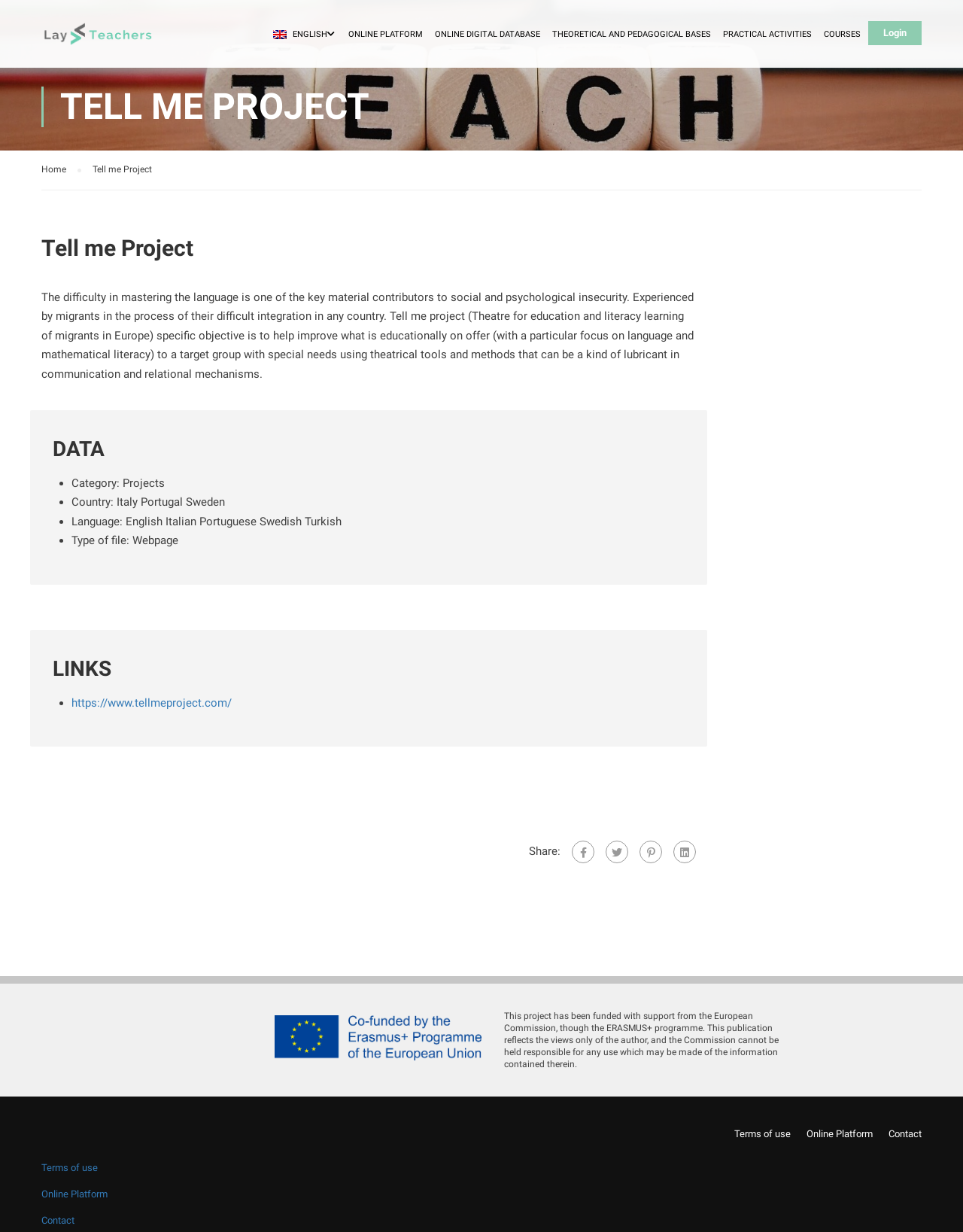Please determine the bounding box coordinates for the UI element described here. Use the format (top-left x, top-left y, bottom-right x, bottom-right y) with values bounded between 0 and 1: Terms of use

[0.762, 0.916, 0.821, 0.925]